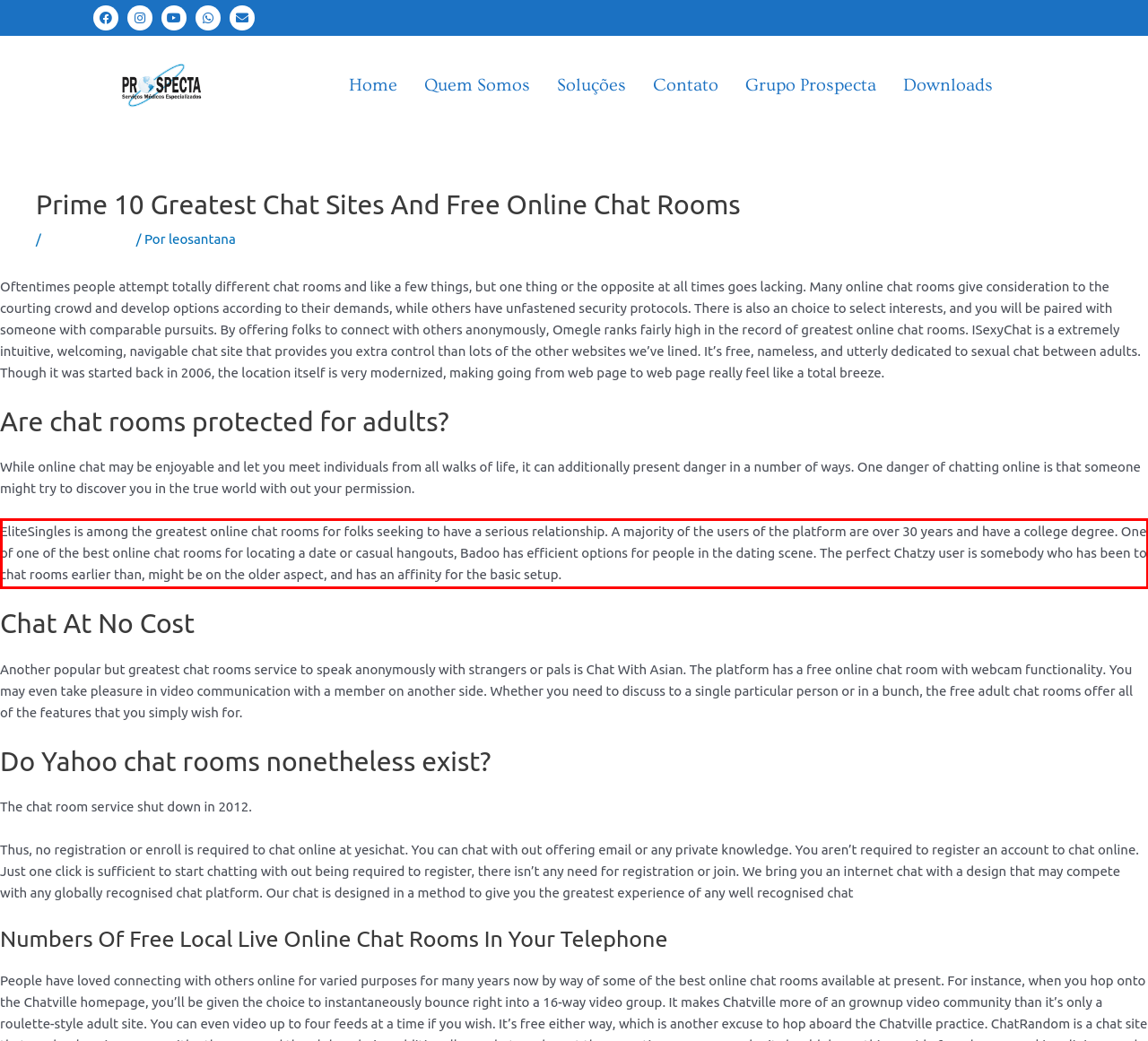Using the provided webpage screenshot, recognize the text content in the area marked by the red bounding box.

EliteSingles is among the greatest online chat rooms for folks seeking to have a serious relationship. A majority of the users of the platform are over 30 years and have a college degree. One of one of the best online chat rooms for locating a date or casual hangouts, Badoo has efficient options for people in the dating scene. The perfect Chatzy user is somebody who has been to chat rooms earlier than, might be on the older aspect, and has an affinity for the basic setup.